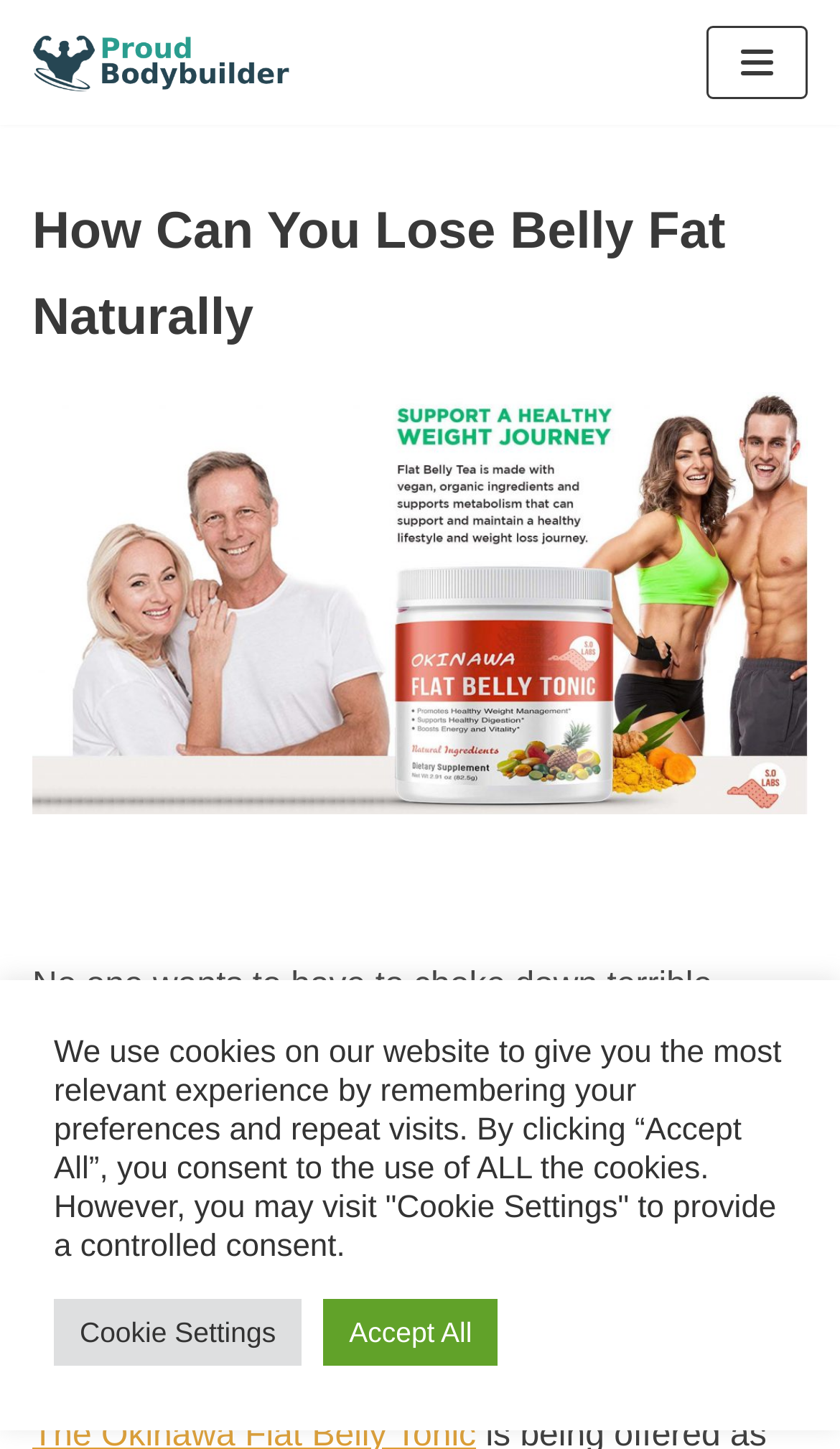Give a one-word or one-phrase response to the question:
What is the tone of the text describing supplements?

Negative